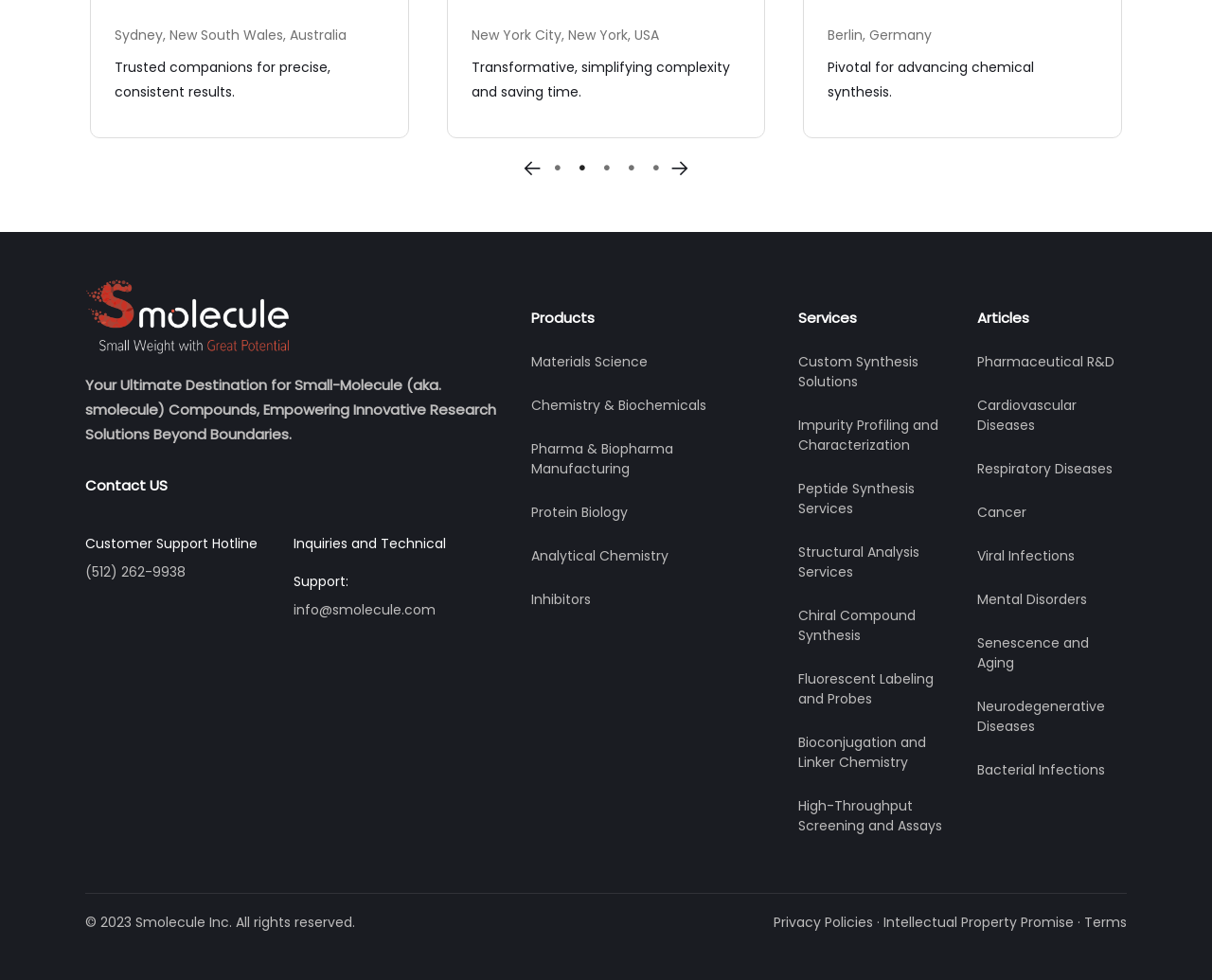Find the bounding box coordinates of the clickable area that will achieve the following instruction: "Get Custom Synthesis Solutions".

[0.659, 0.36, 0.758, 0.399]